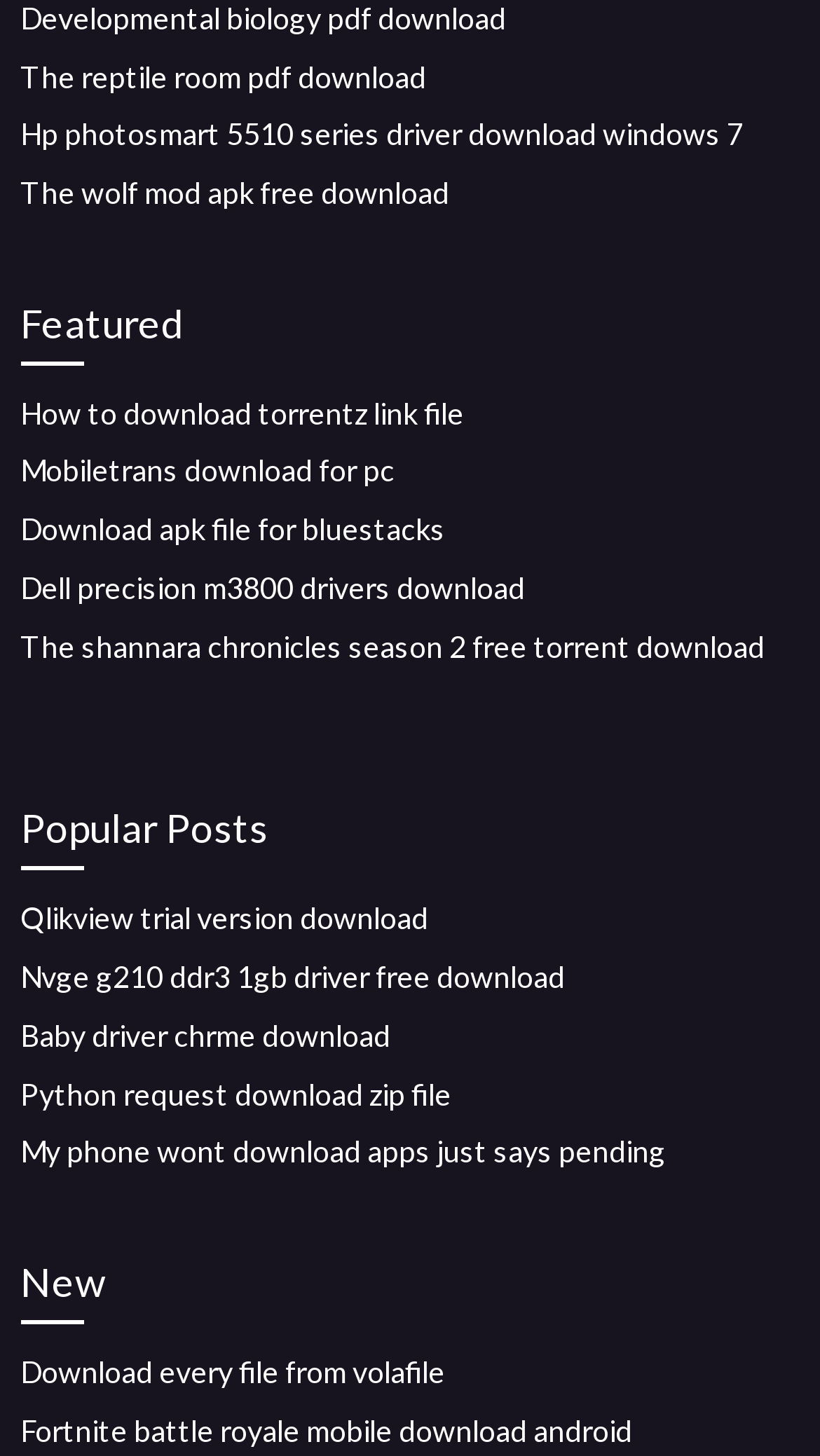Using the webpage screenshot, find the UI element described by Qlikview trial version download. Provide the bounding box coordinates in the format (top-left x, top-left y, bottom-right x, bottom-right y), ensuring all values are floating point numbers between 0 and 1.

[0.025, 0.618, 0.522, 0.643]